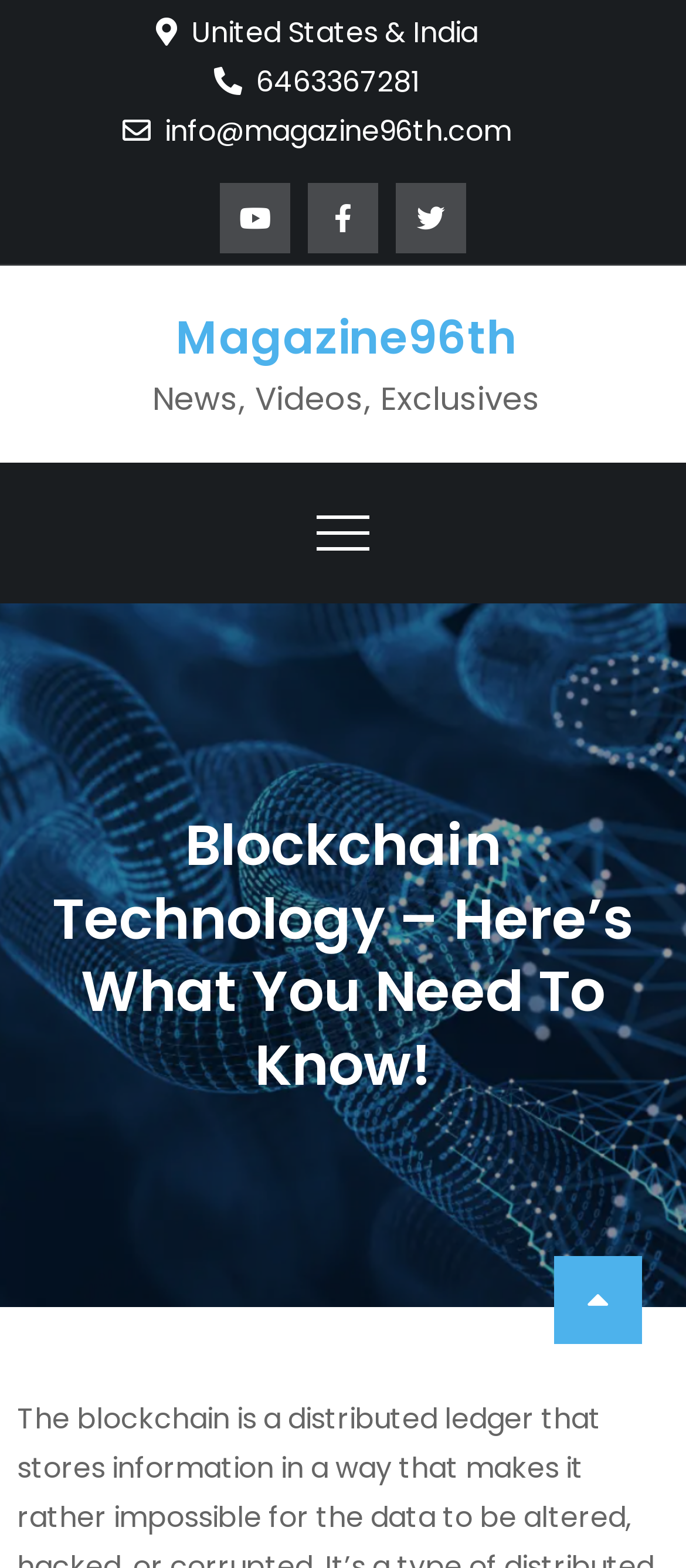How many social media links are there?
Using the visual information, answer the question in a single word or phrase.

3